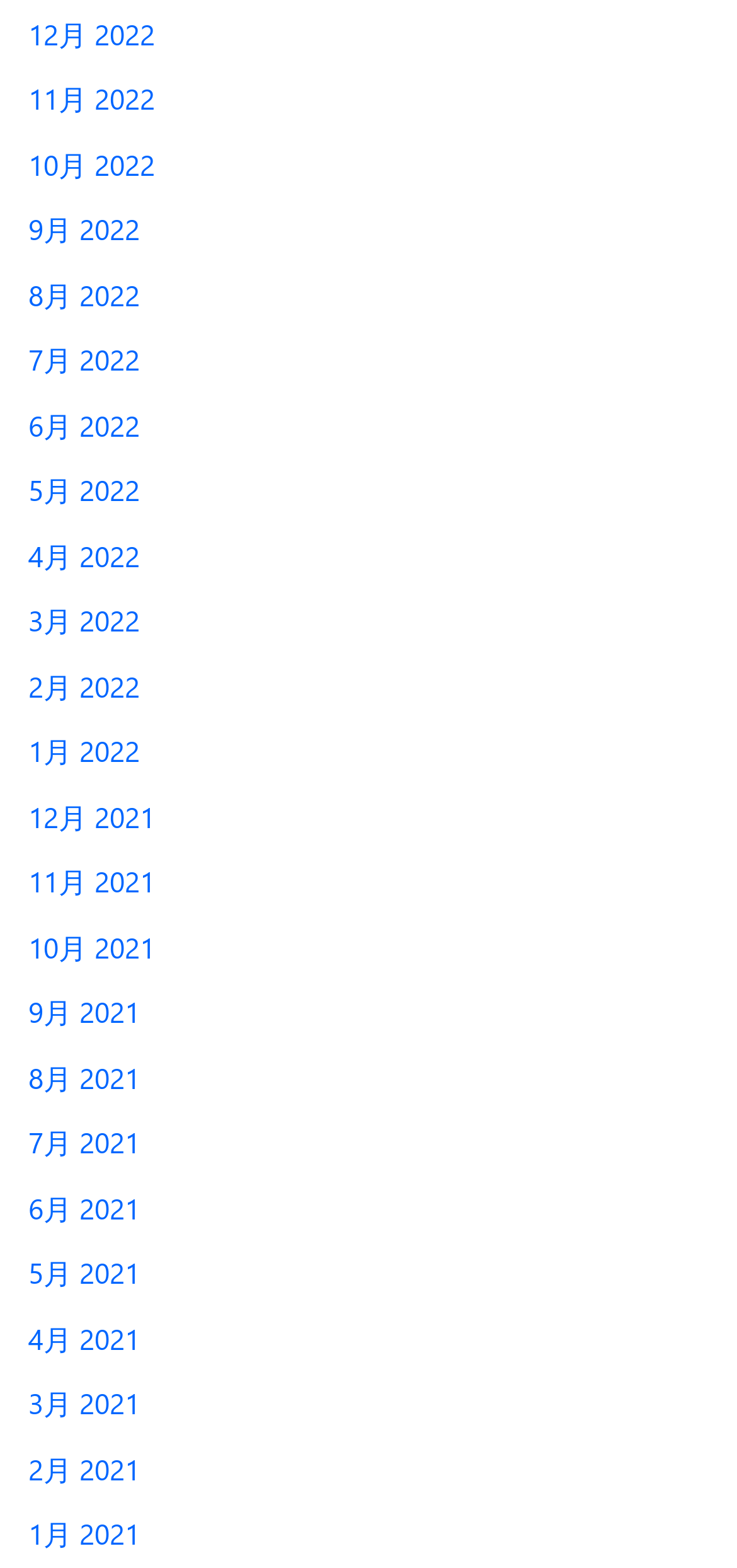Are the months listed in chronological order?
Using the image, give a concise answer in the form of a single word or short phrase.

Yes